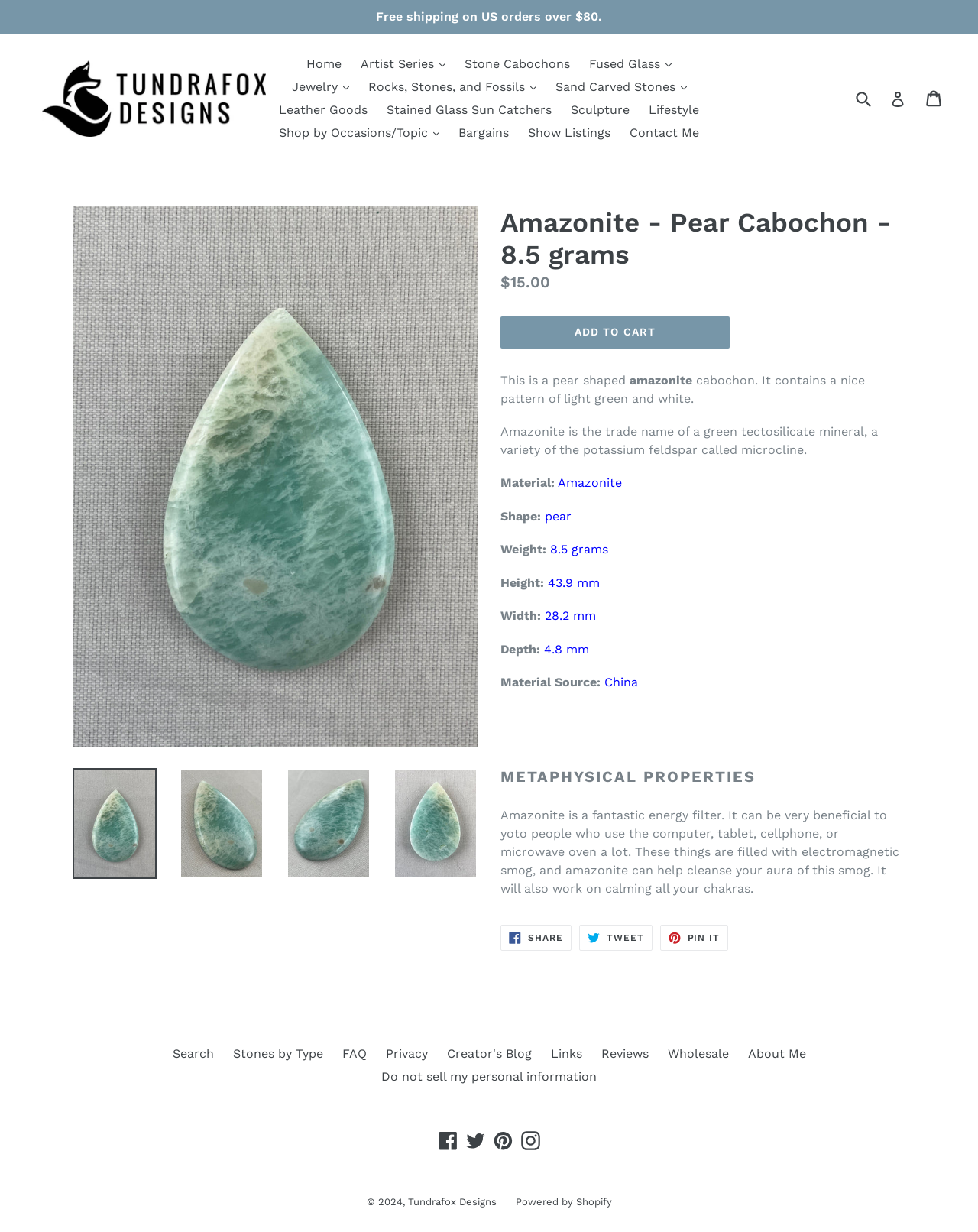Please determine the bounding box coordinates of the element's region to click for the following instruction: "Add to cart".

[0.512, 0.257, 0.746, 0.283]